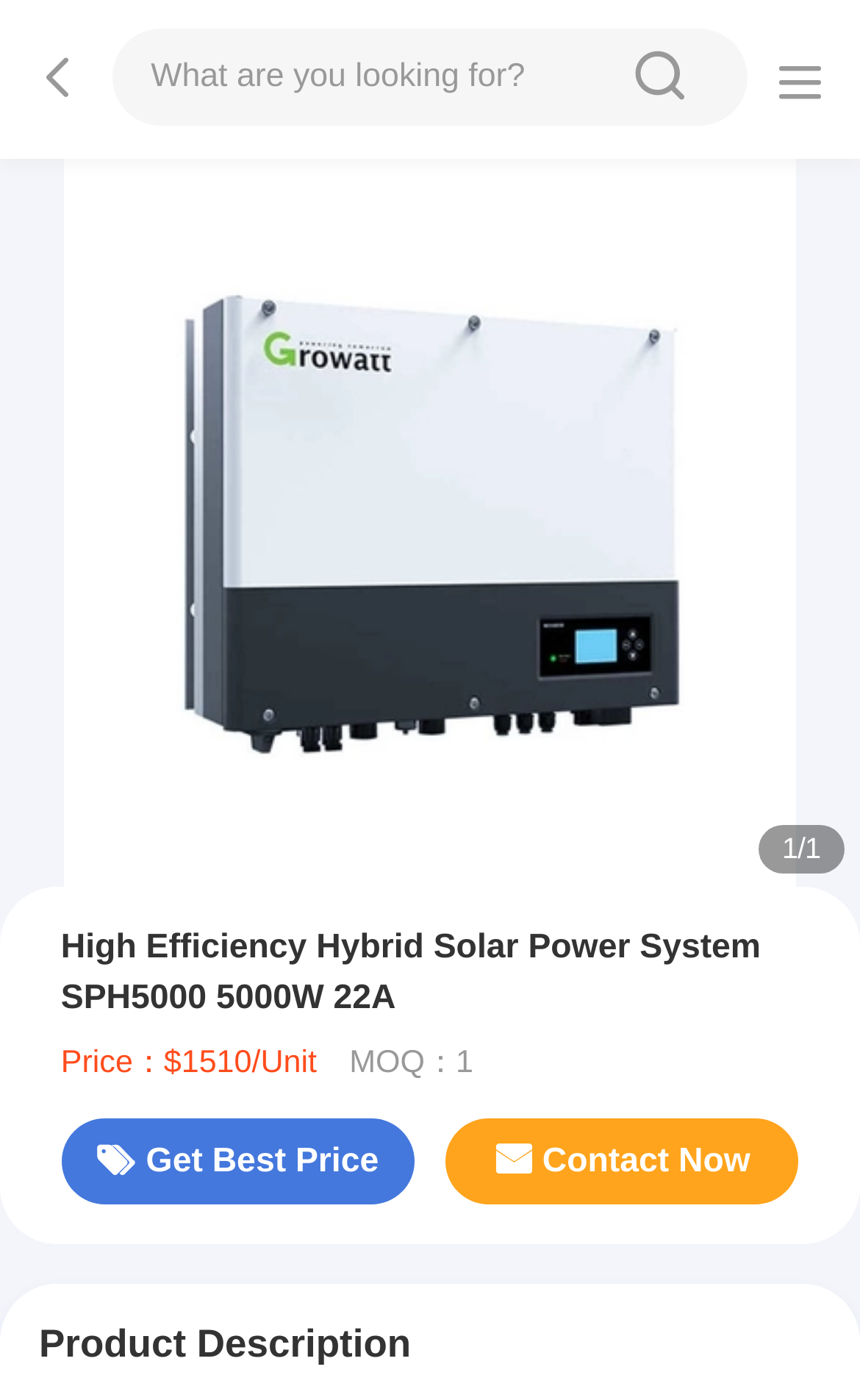Given the description of the UI element: "parent_node: sousou text", predict the bounding box coordinates in the form of [left, top, right, bottom], with each value being a float between 0 and 1.

[0.034, 0.021, 0.13, 0.093]